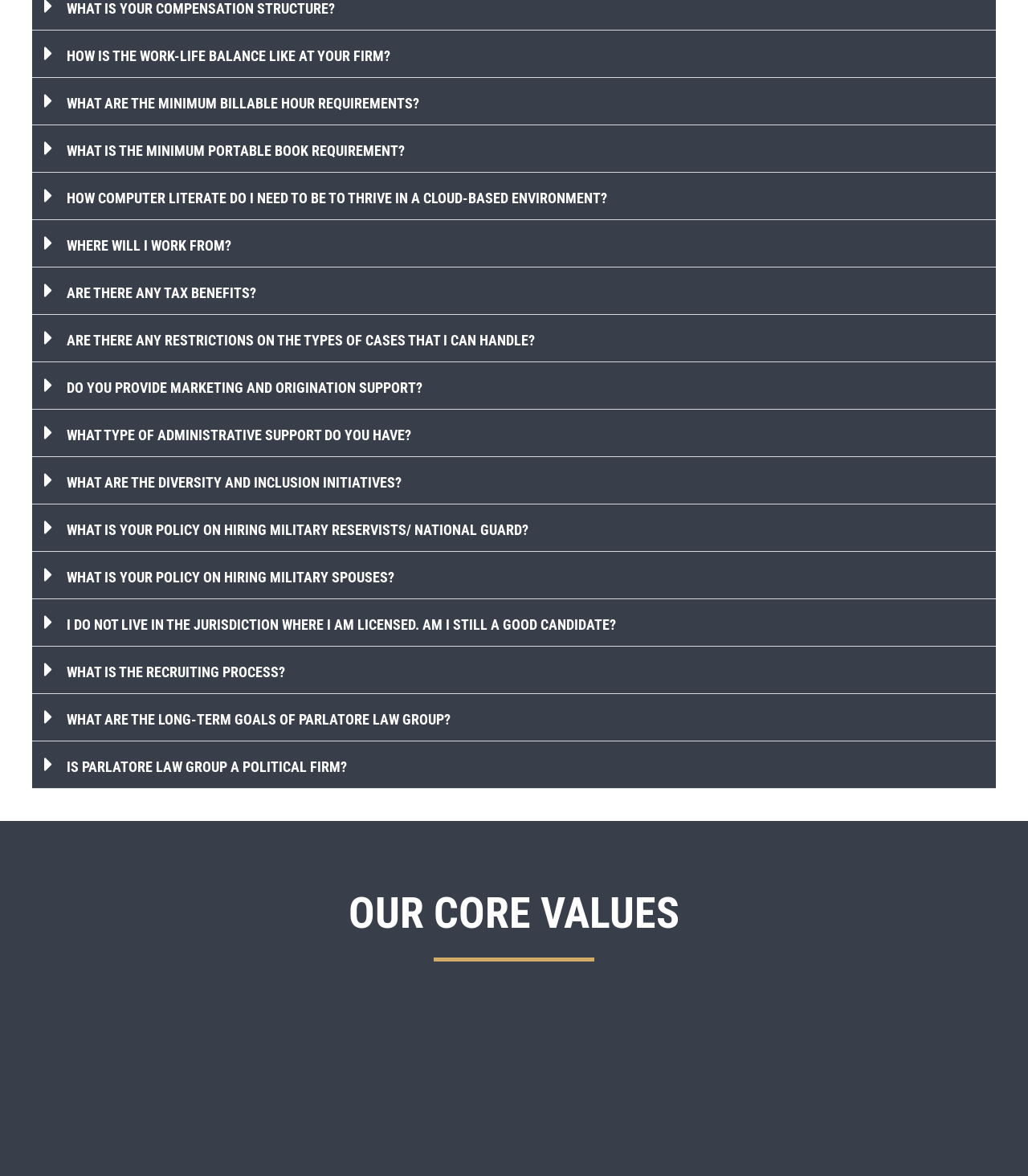Identify the bounding box coordinates of the region that should be clicked to execute the following instruction: "Click on 'HOW IS THE WORK-LIFE BALANCE LIKE AT YOUR FIRM?' button".

[0.031, 0.026, 0.969, 0.066]